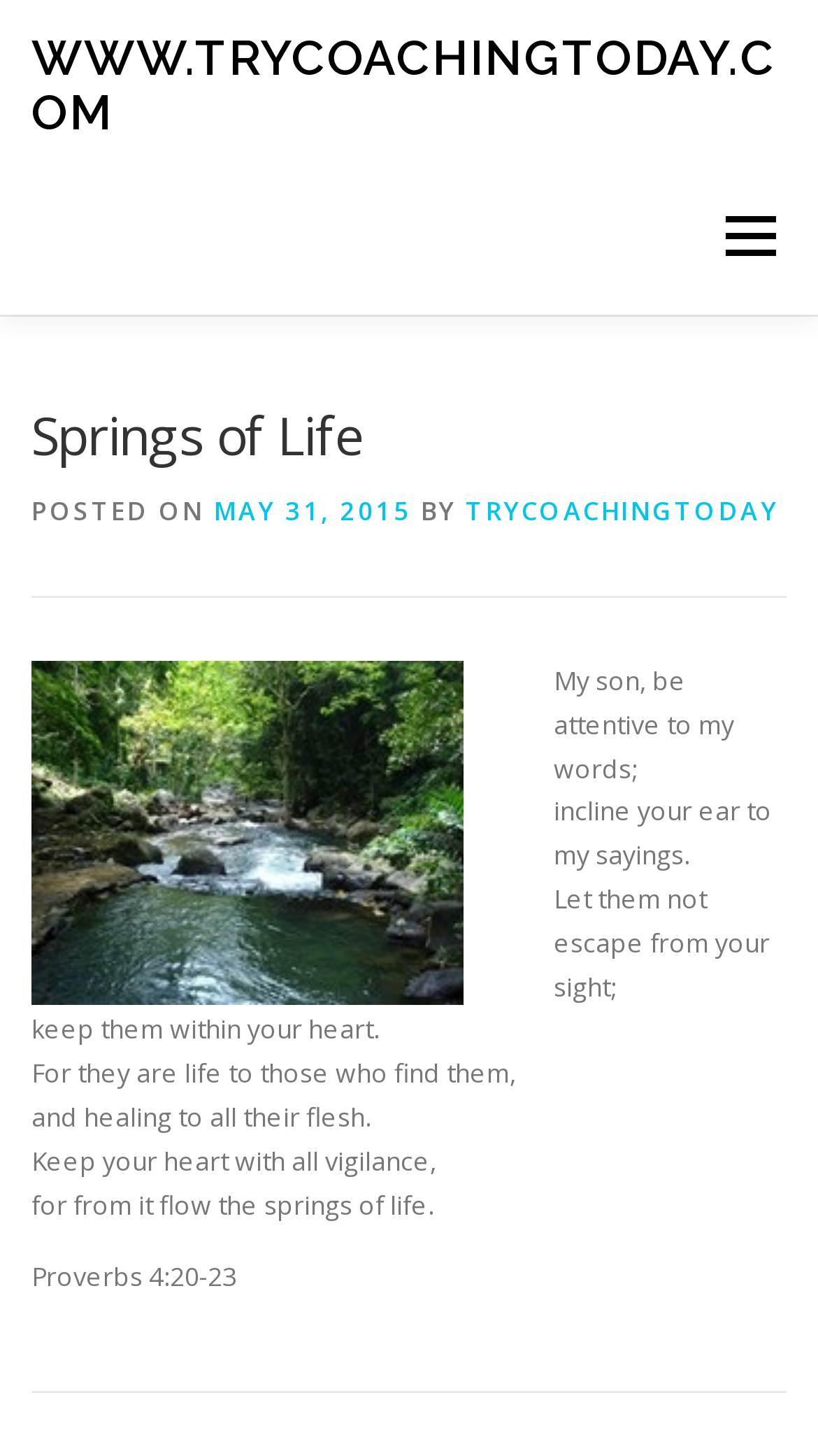What is the main heading of this webpage? Please extract and provide it.

Springs of Life